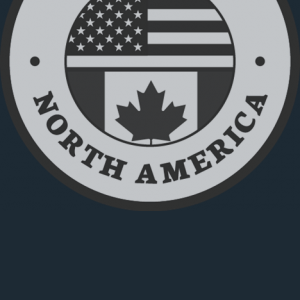What is at the center of the emblem?
Answer with a single word or phrase, using the screenshot for reference.

Maple leaf